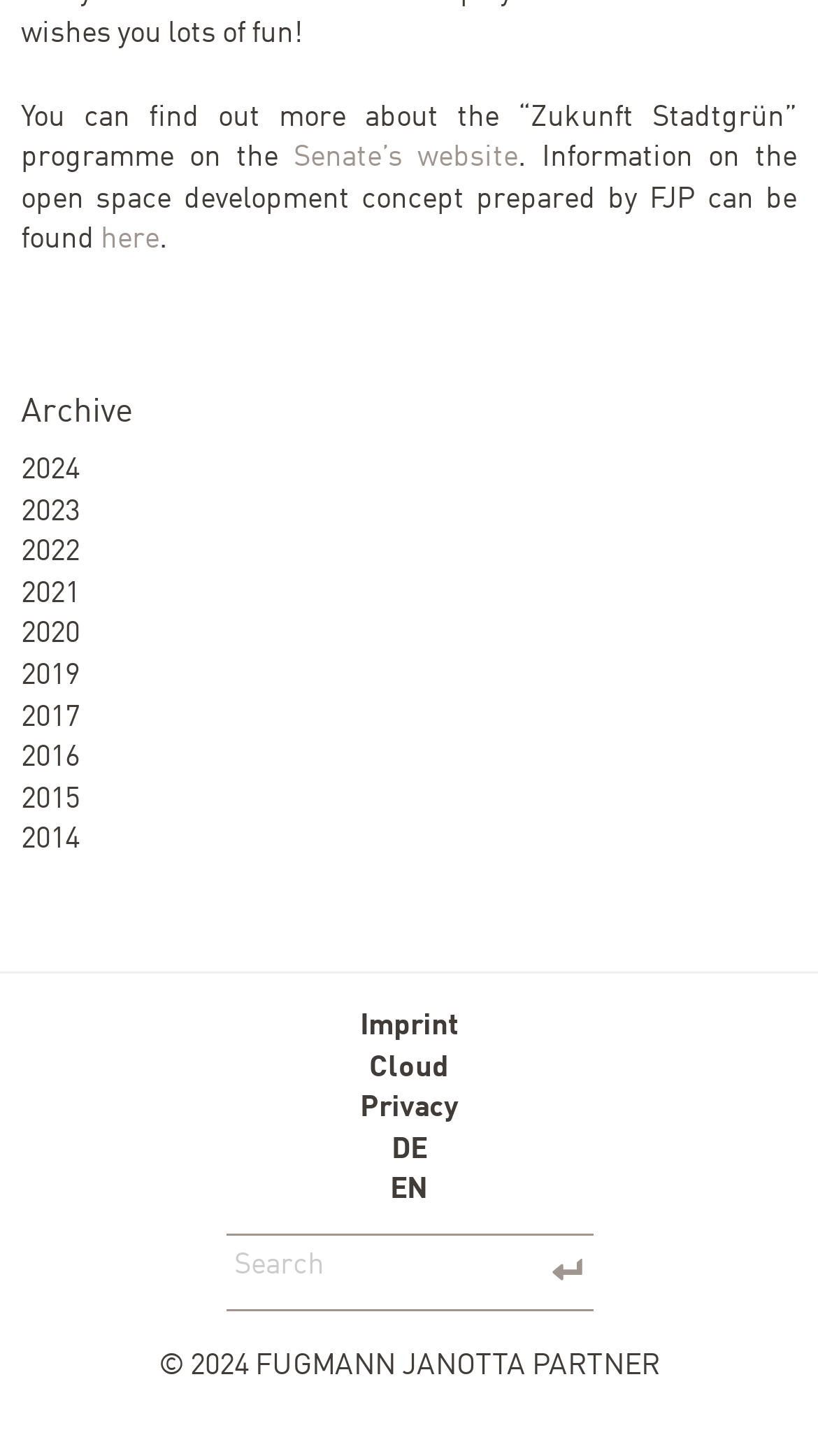Find the bounding box coordinates of the clickable region needed to perform the following instruction: "view the archive for 2024". The coordinates should be provided as four float numbers between 0 and 1, i.e., [left, top, right, bottom].

[0.026, 0.313, 0.097, 0.333]